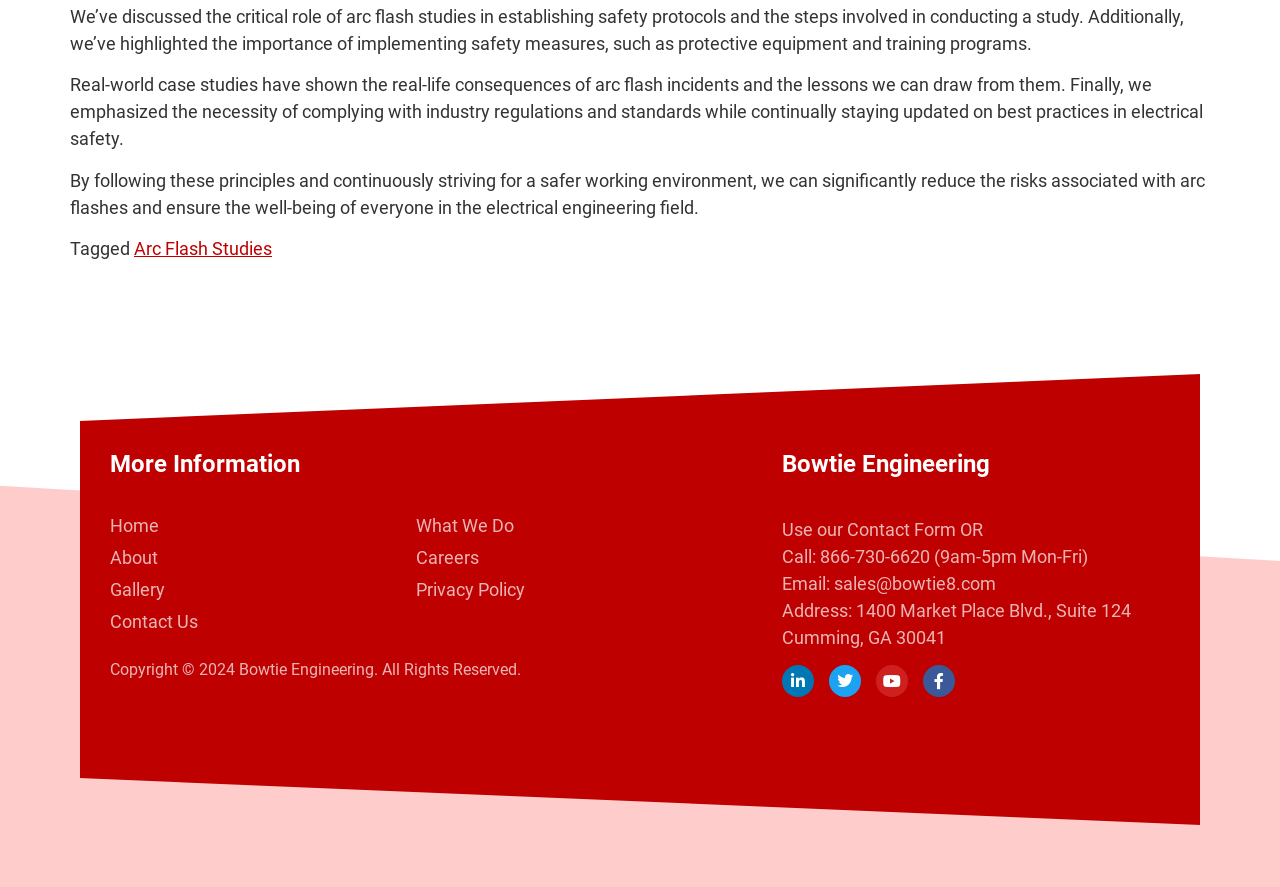Examine the image and give a thorough answer to the following question:
What is the company name?

The company name can be found in the heading element with the text 'Bowtie Engineering' located at the top right corner of the webpage.